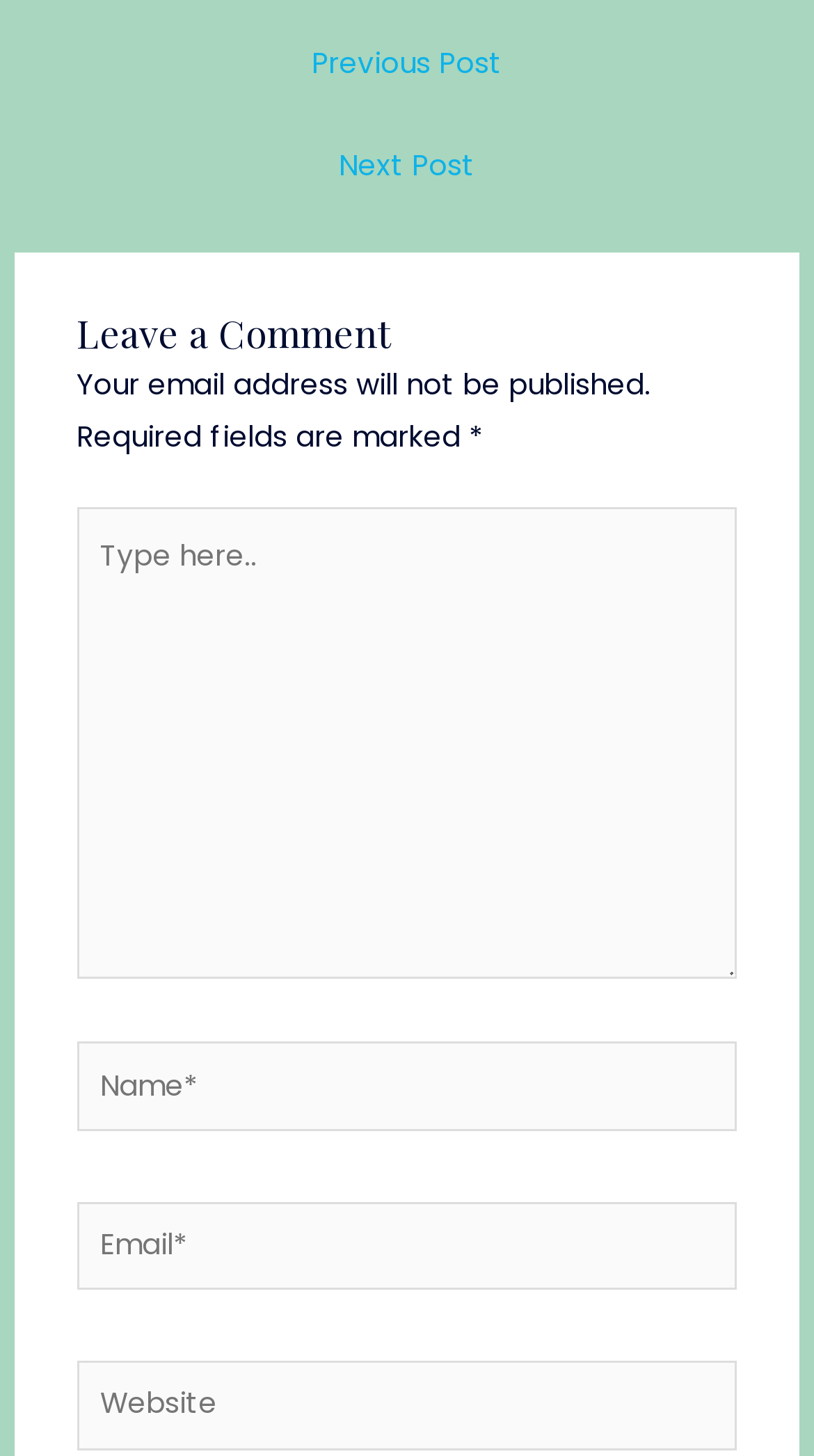Provide the bounding box for the UI element matching this description: "← Previous Post".

[0.043, 0.024, 0.957, 0.07]